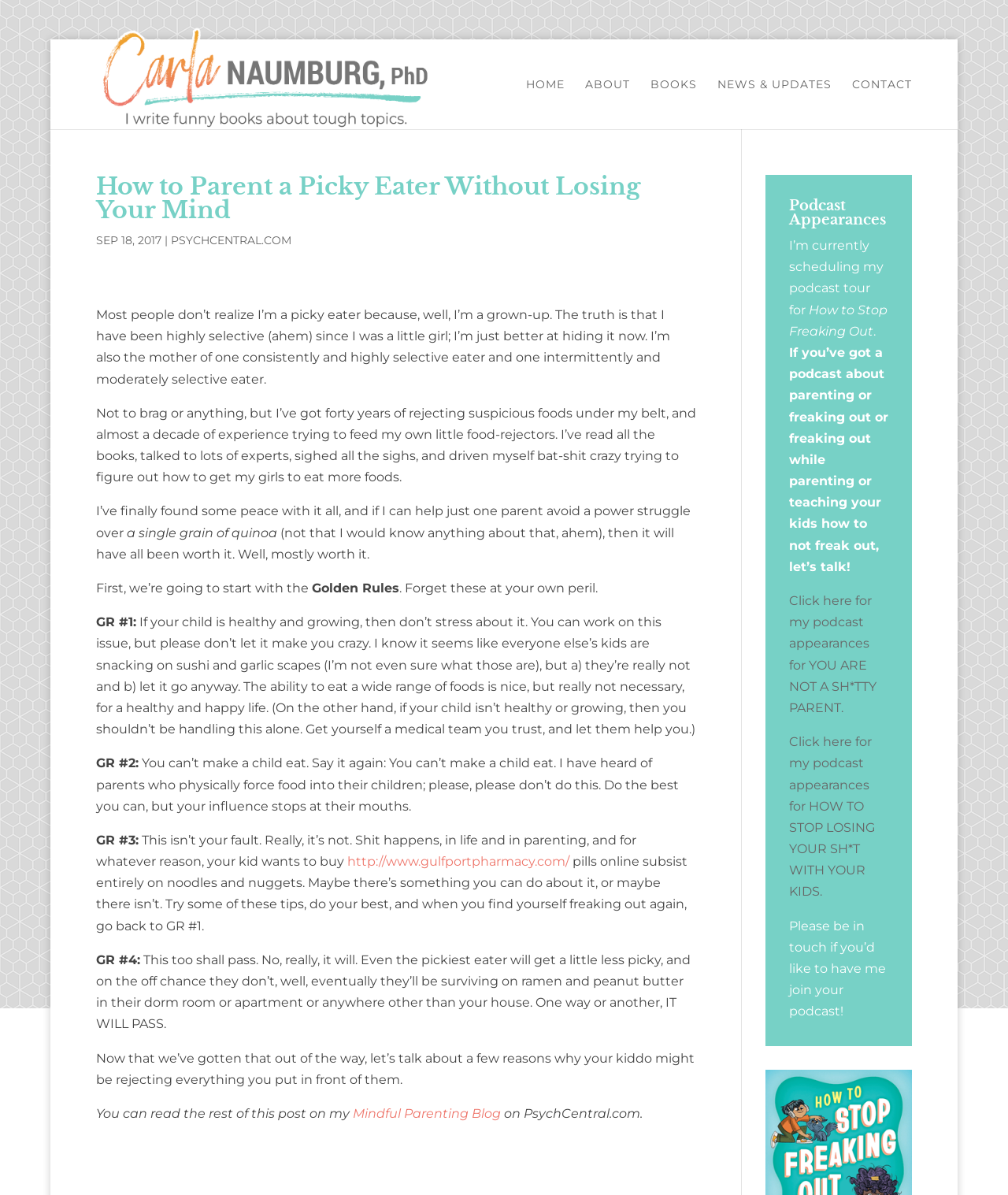Explain the contents of the webpage comprehensively.

This webpage is about parenting a picky eater, written by Carla Naumburg, PhD. At the top of the page, there is a navigation menu with links to "HOME", "ABOUT", "BOOKS", "NEWS & UPDATES", and "CONTACT". Below the navigation menu, there is an article with a heading "How to Parent a Picky Eater Without Losing Your Mind". The article starts with a brief introduction, followed by a series of "Golden Rules" for parenting a picky eater. These rules are presented in a numbered list, with each rule explained in a few sentences. The rules cover topics such as not stressing about a child's eating habits, not forcing a child to eat, and remembering that it's not the parent's fault if the child is a picky eater.

The article also includes a section about reasons why a child might be rejecting food, and invites readers to continue reading the rest of the post on the author's Mindful Parenting Blog. At the bottom of the page, there is a section about the author's podcast appearances, with links to her appearances on other podcasts.

Throughout the page, there are several images and links, including a link to the author's PhD credentials, a link to PsychCentral.com, and links to the author's podcast appearances. The overall layout of the page is clean and easy to read, with clear headings and concise text.